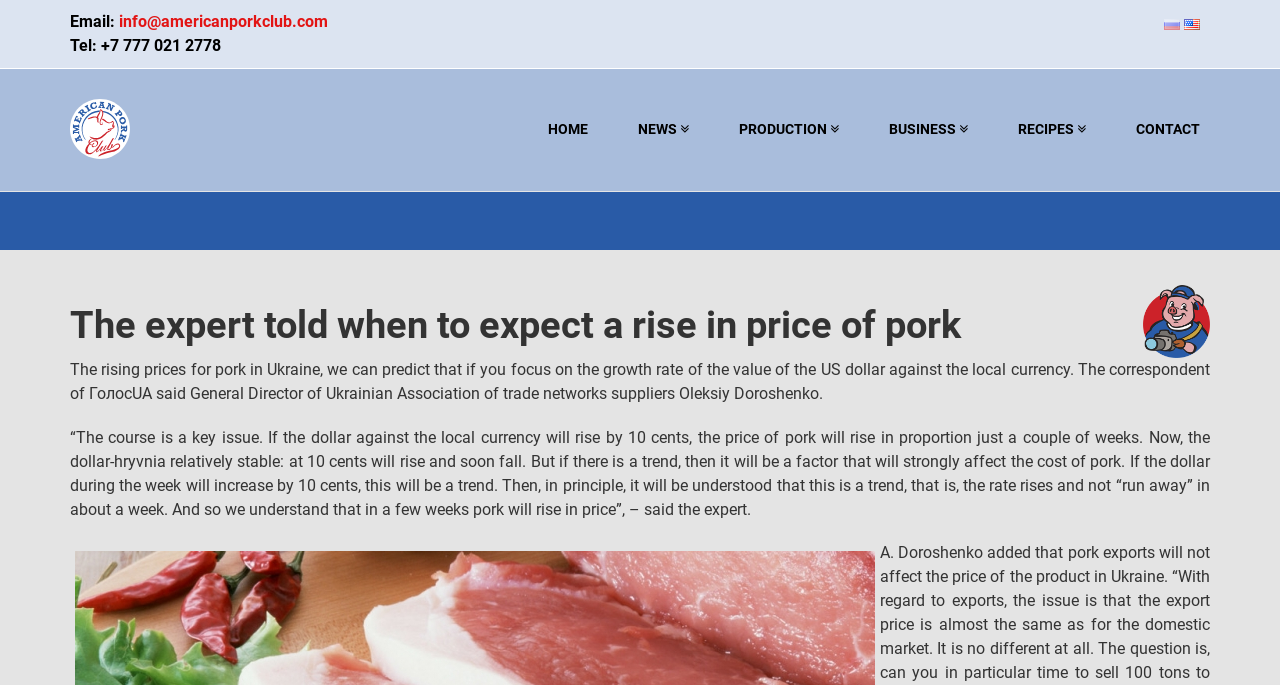Please answer the following question using a single word or phrase: 
What is the topic of the article on the webpage?

Rise in price of pork